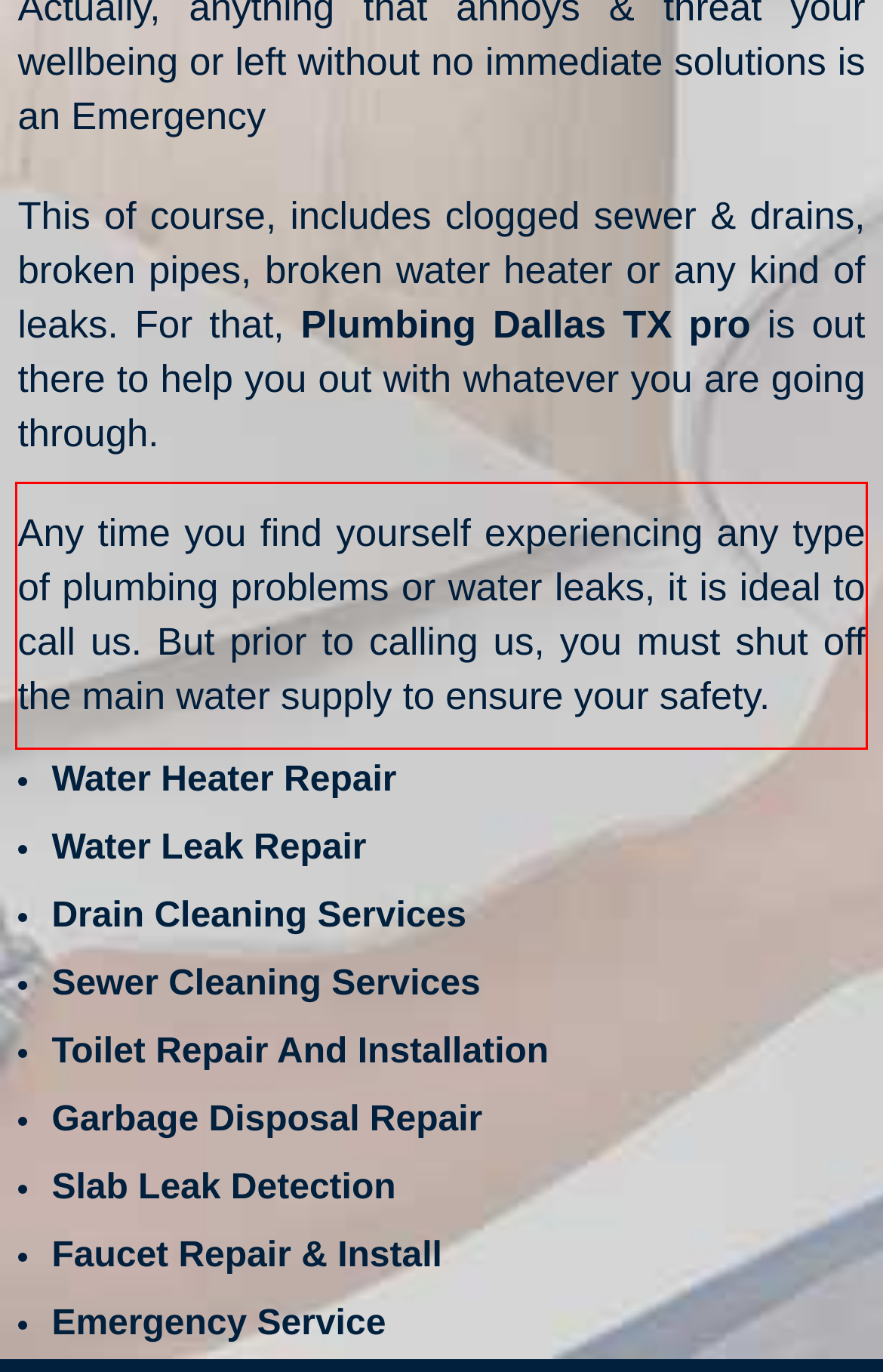You are given a screenshot of a webpage with a UI element highlighted by a red bounding box. Please perform OCR on the text content within this red bounding box.

Any time you find yourself experiencing any type of plumbing problems or water leaks, it is ideal to call us. But prior to calling us, you must shut off the main water supply to ensure your safety.